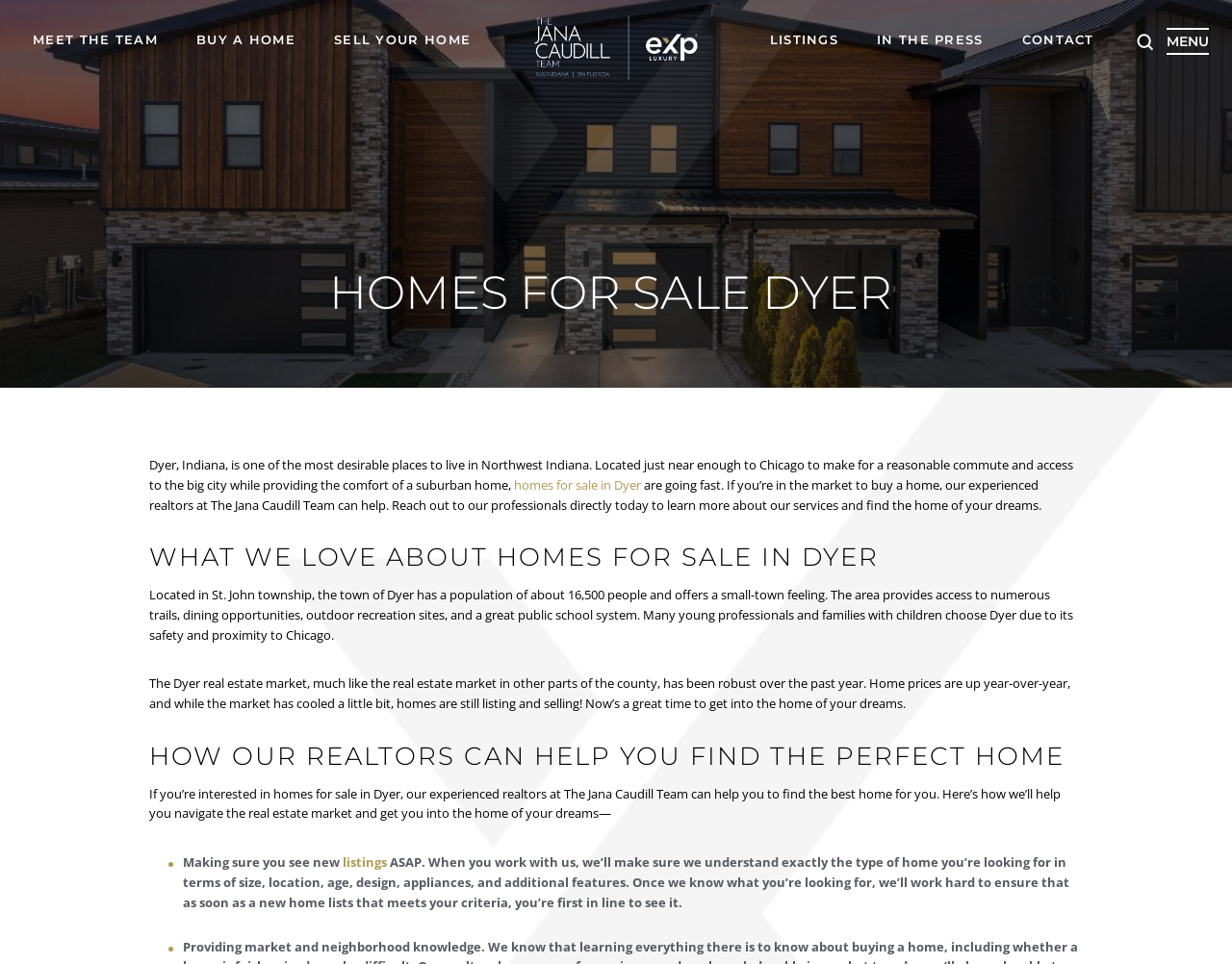Identify the bounding box of the UI component described as: "In The Press".

[0.712, 0.035, 0.798, 0.053]